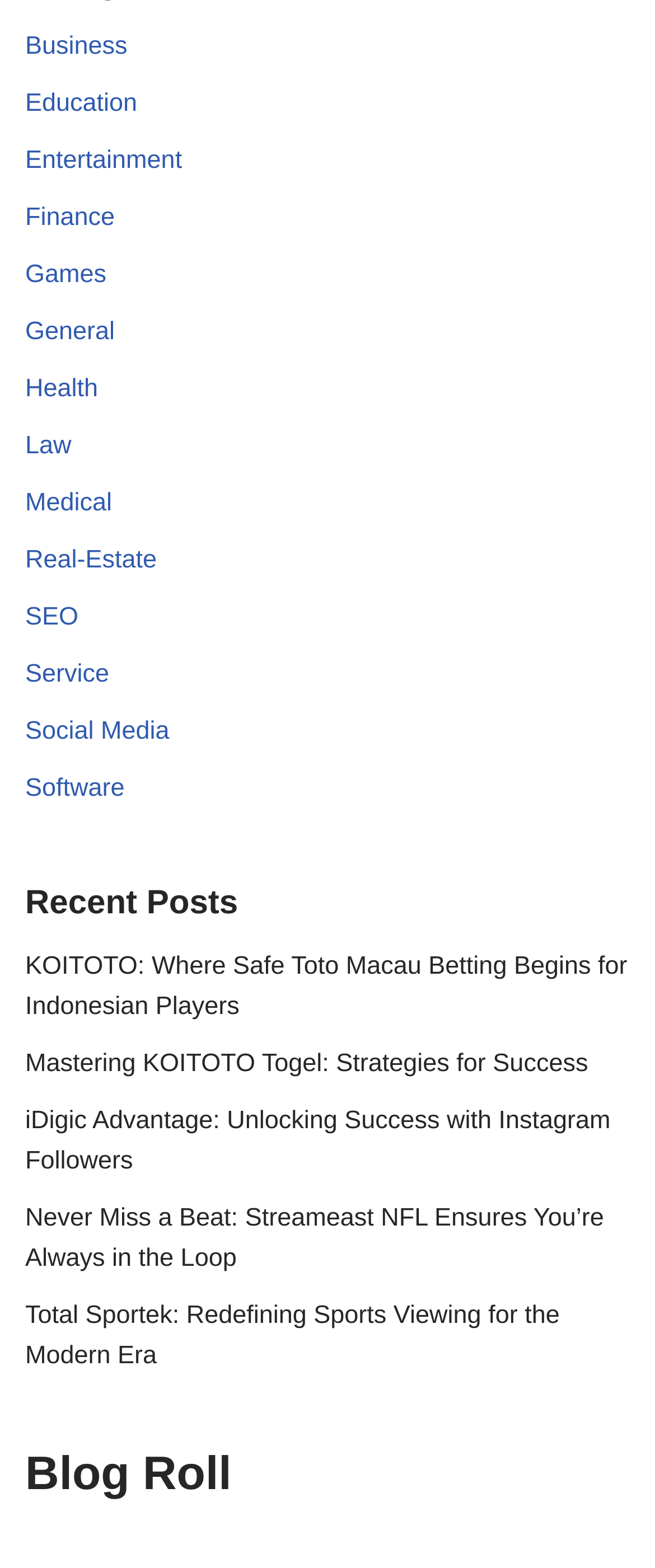Find the UI element described as: "Cold Water Survival" and predict its bounding box coordinates. Ensure the coordinates are four float numbers between 0 and 1, [left, top, right, bottom].

None